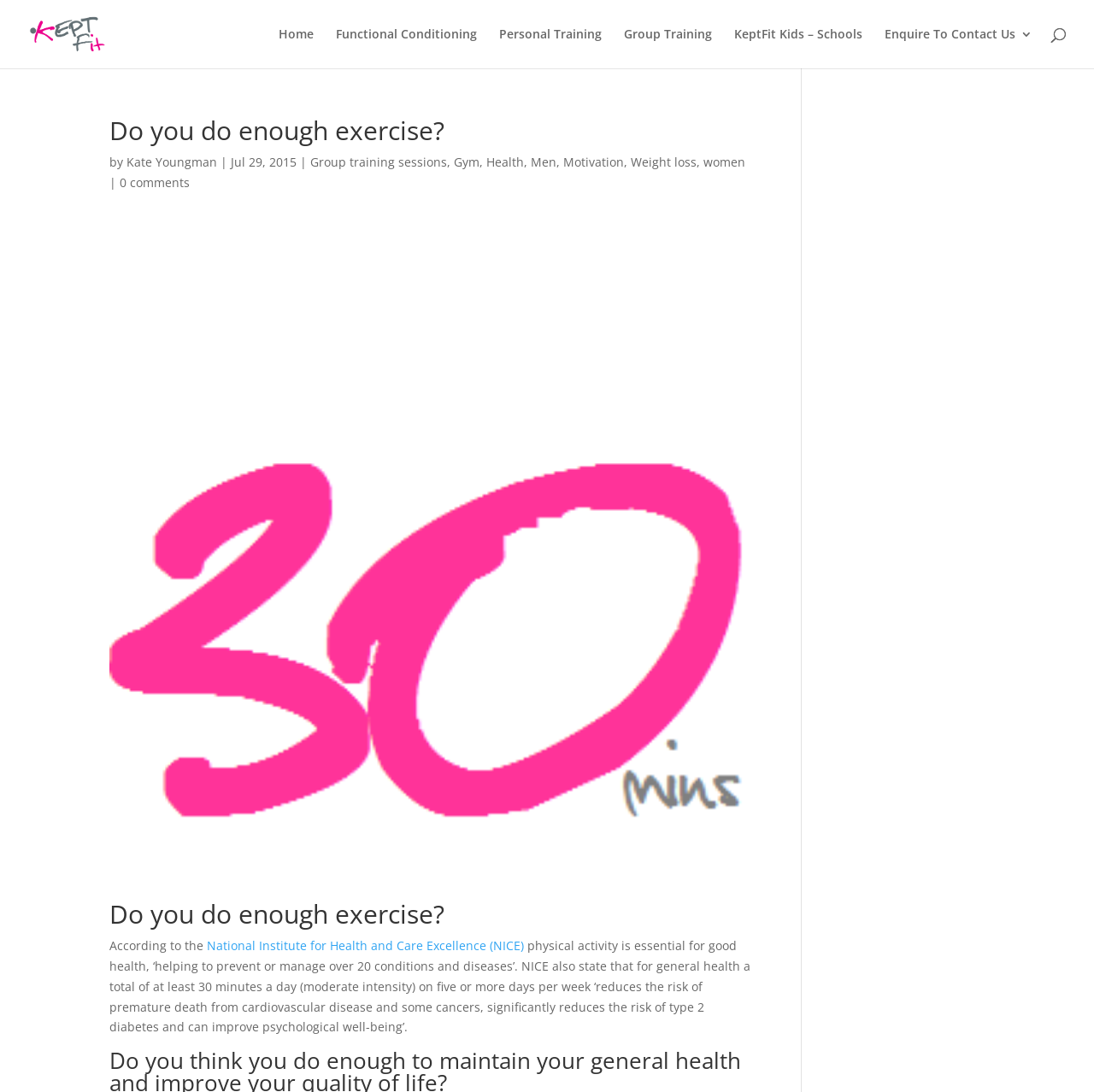Determine the bounding box coordinates of the element's region needed to click to follow the instruction: "Learn more about Group training sessions". Provide these coordinates as four float numbers between 0 and 1, formatted as [left, top, right, bottom].

[0.284, 0.141, 0.409, 0.156]